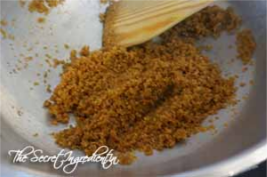Refer to the image and provide an in-depth answer to the question:
What is the cooking utensil used?

The image shows a wooden spatula resting atop the mixture in the pan, suggesting that it is the cooking utensil being used to stir and cook the broken wheat.